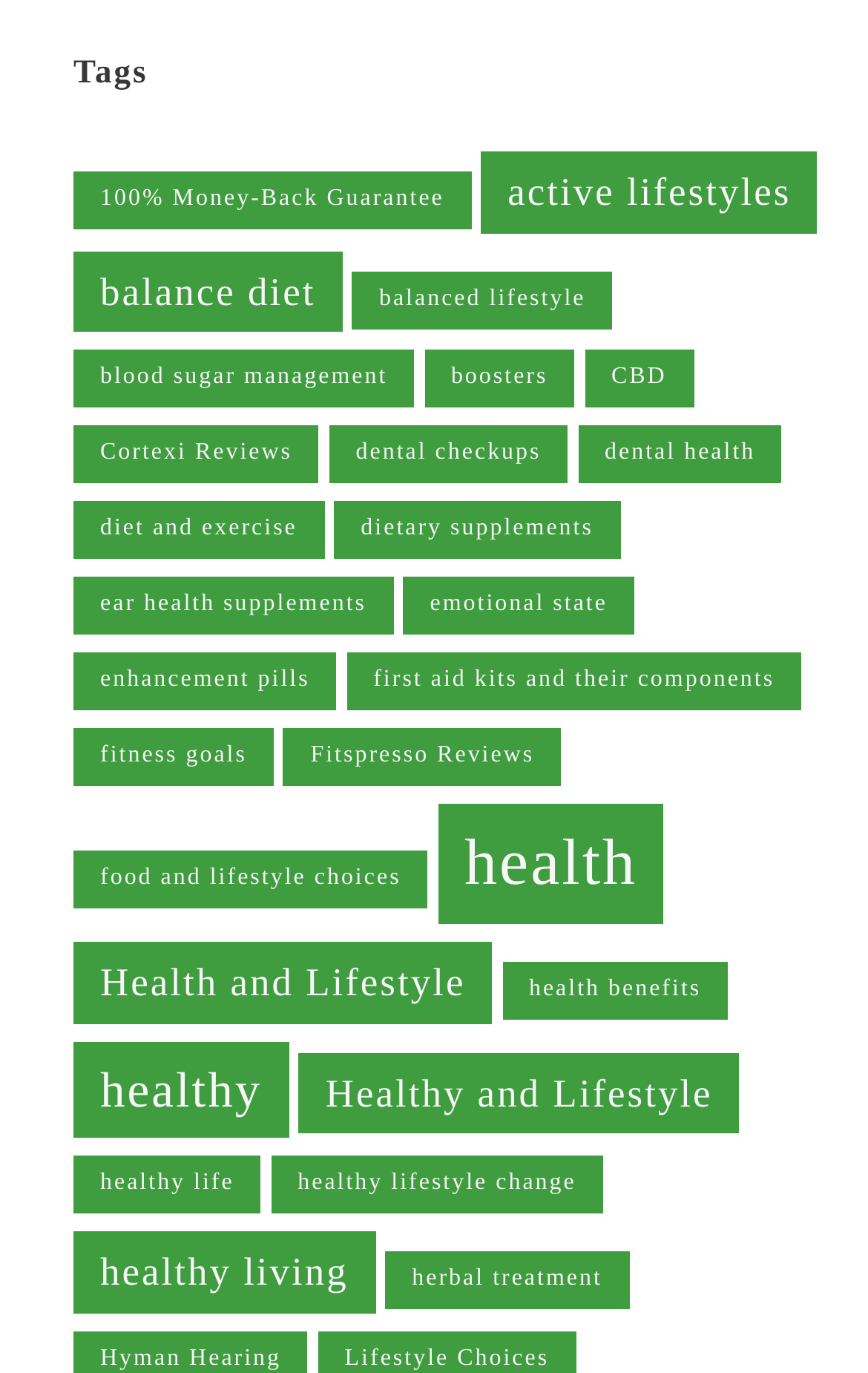Please identify the bounding box coordinates of the element I need to click to follow this instruction: "Read Cortexi Reviews".

[0.085, 0.31, 0.368, 0.352]